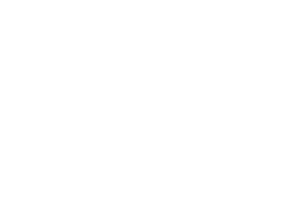Provide a single word or phrase to answer the given question: 
What methods does the machine use for cleaning?

Gentle brushing, water jets, or steam